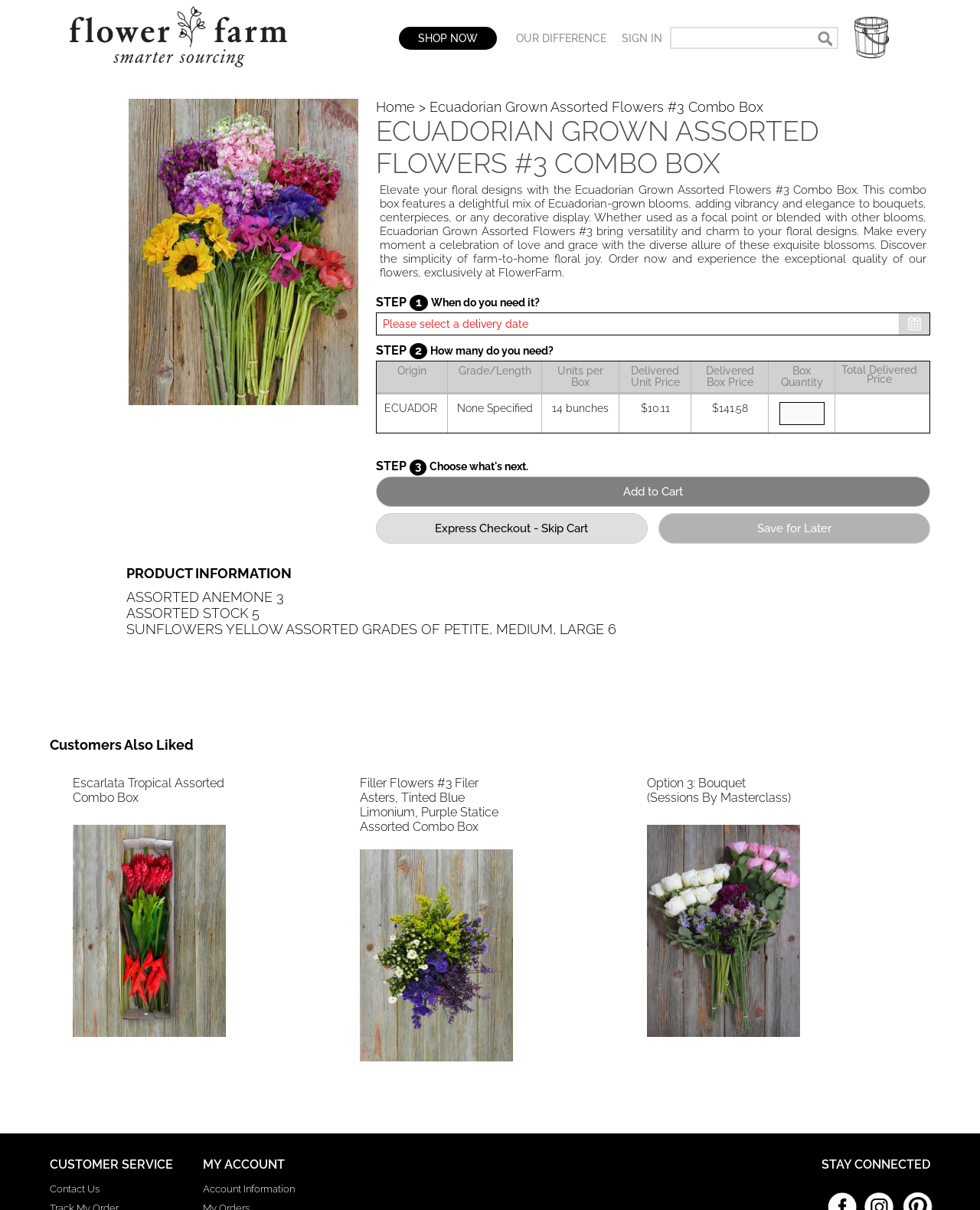Please provide the bounding box coordinates in the format (top-left x, top-left y, bottom-right x, bottom-right y). Remember, all values are floating point numbers between 0 and 1. What is the bounding box coordinate of the region described as: name="Go" value="Go"

[0.834, 0.026, 0.849, 0.041]